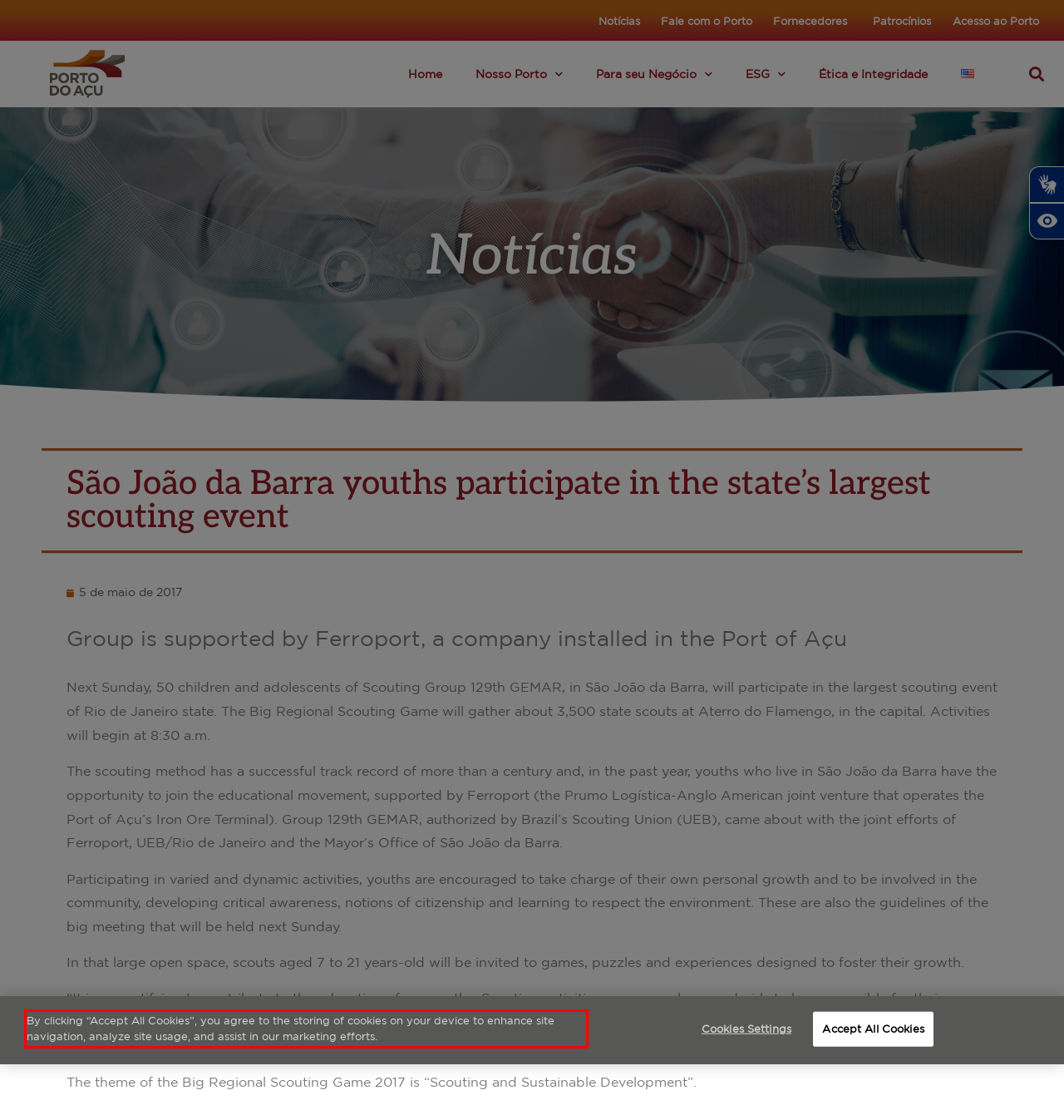Given a screenshot of a webpage, locate the red bounding box and extract the text it encloses.

By clicking “Accept All Cookies”, you agree to the storing of cookies on your device to enhance site navigation, analyze site usage, and assist in our marketing efforts.